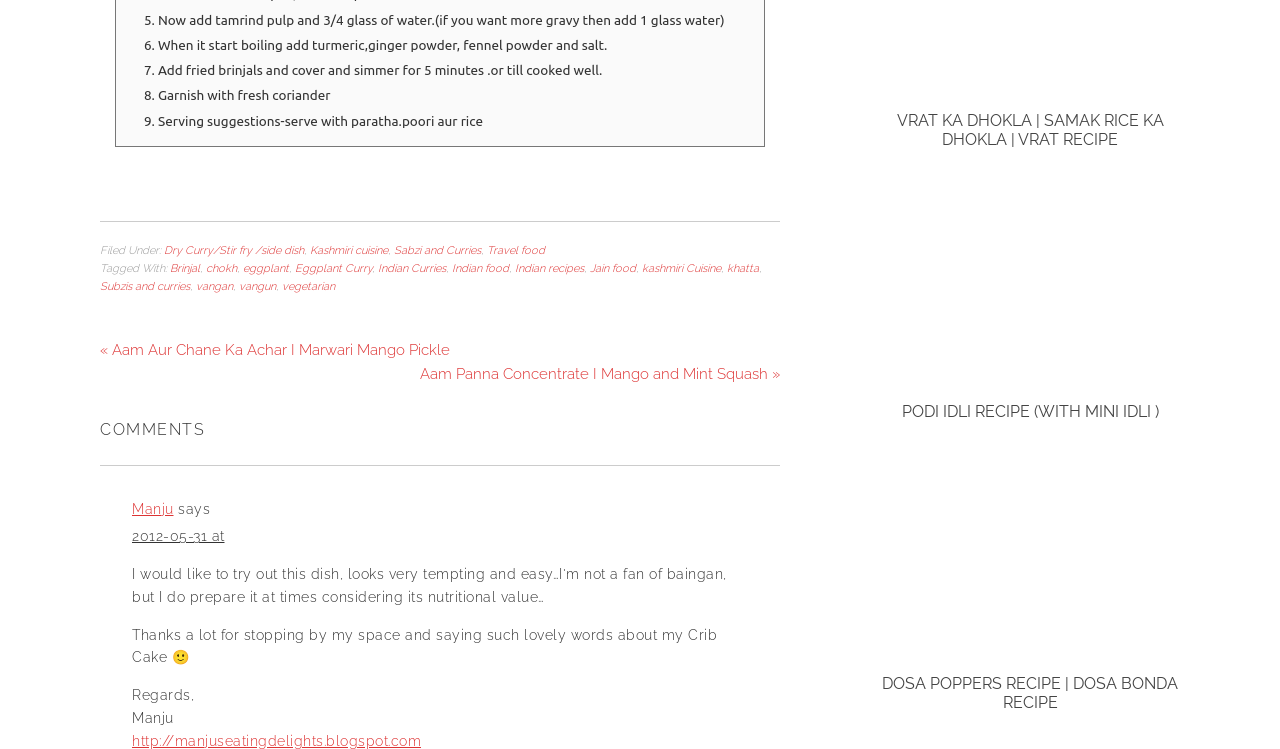Given the description of a UI element: "About Us", identify the bounding box coordinates of the matching element in the webpage screenshot.

None